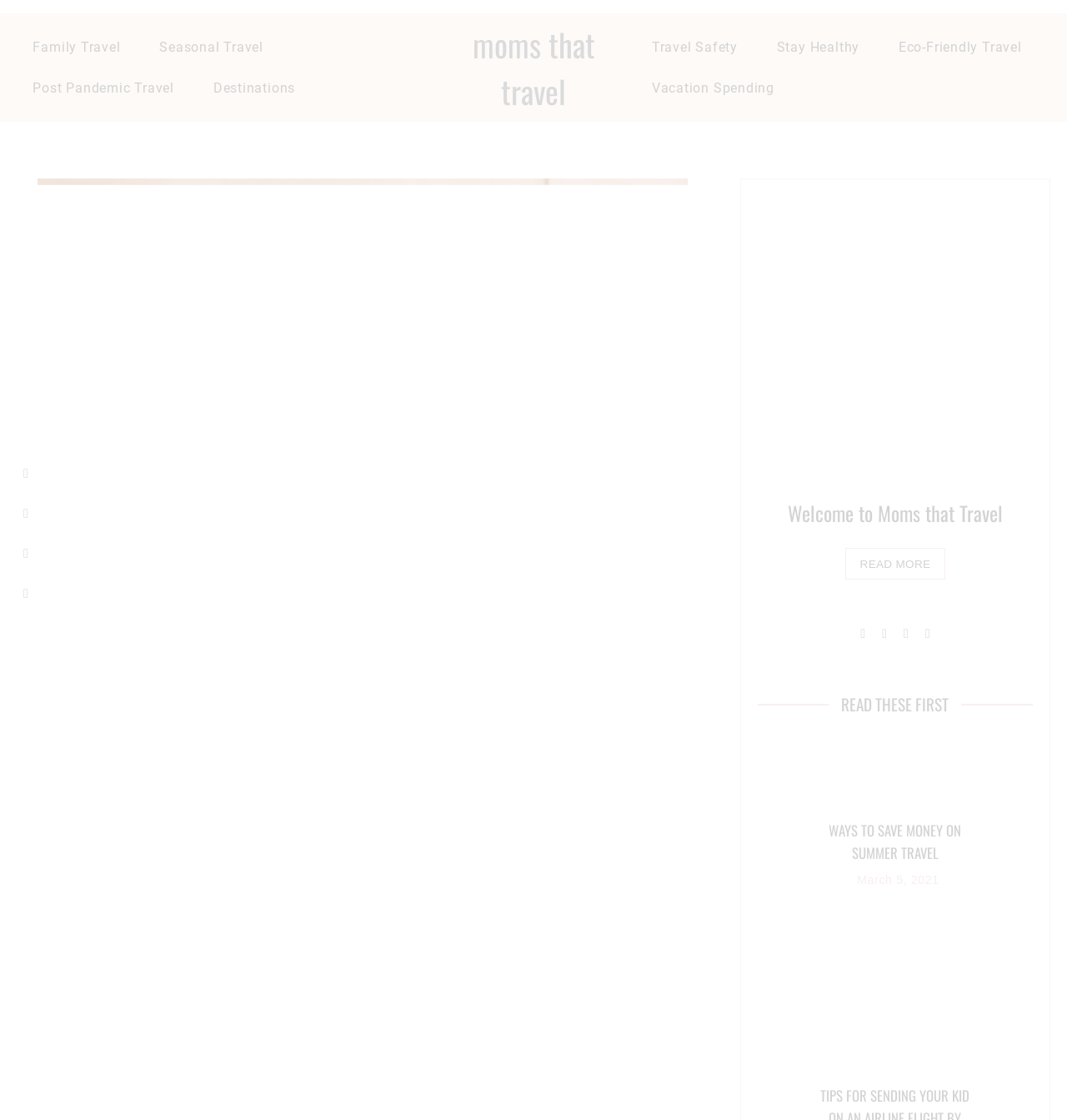What type of article is featured on the webpage? Based on the image, give a response in one word or a short phrase.

Summer travel